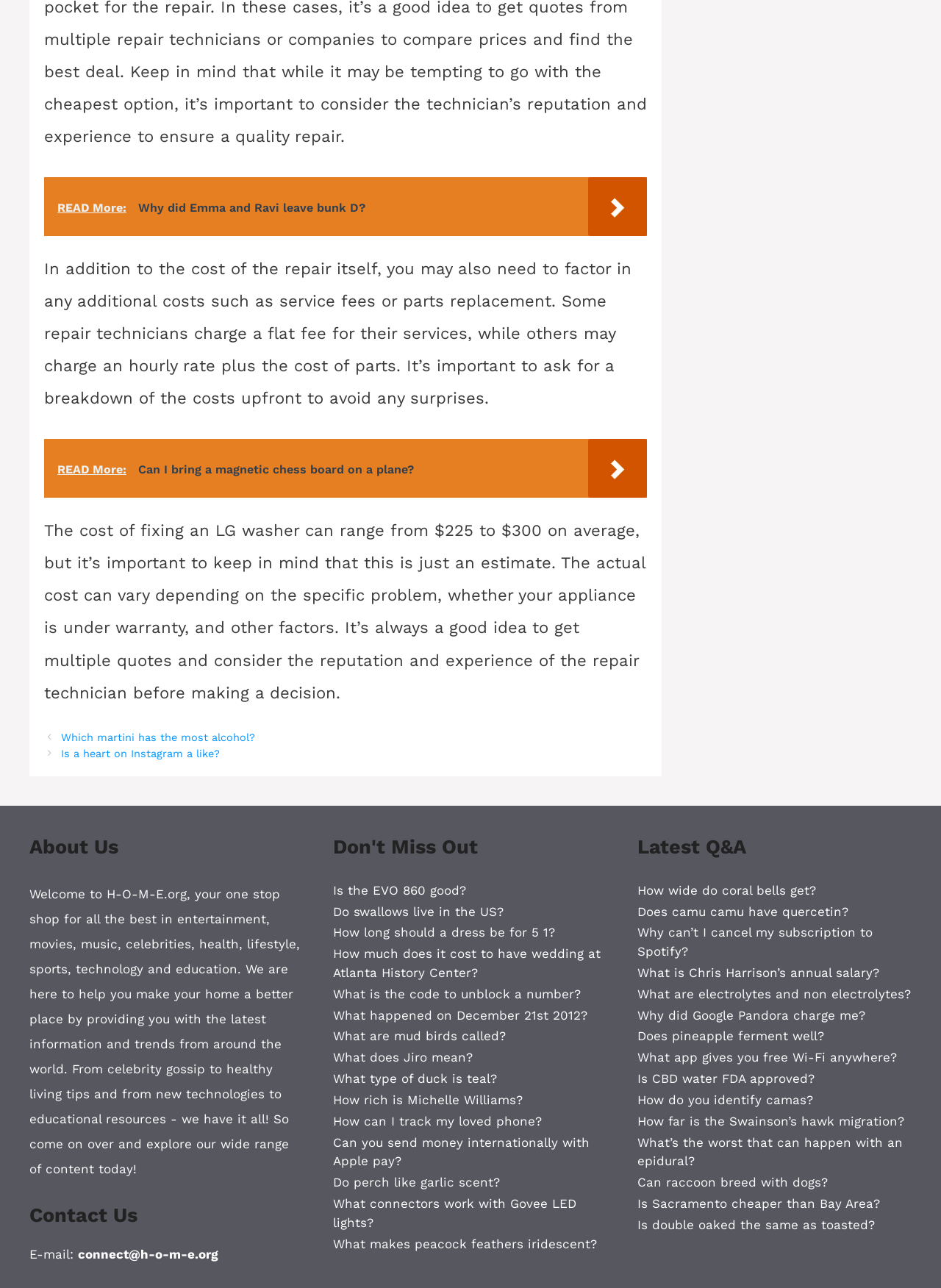Based on the element description: "Can raccoon breed with dogs?", identify the bounding box coordinates for this UI element. The coordinates must be four float numbers between 0 and 1, listed as [left, top, right, bottom].

[0.677, 0.912, 0.879, 0.924]